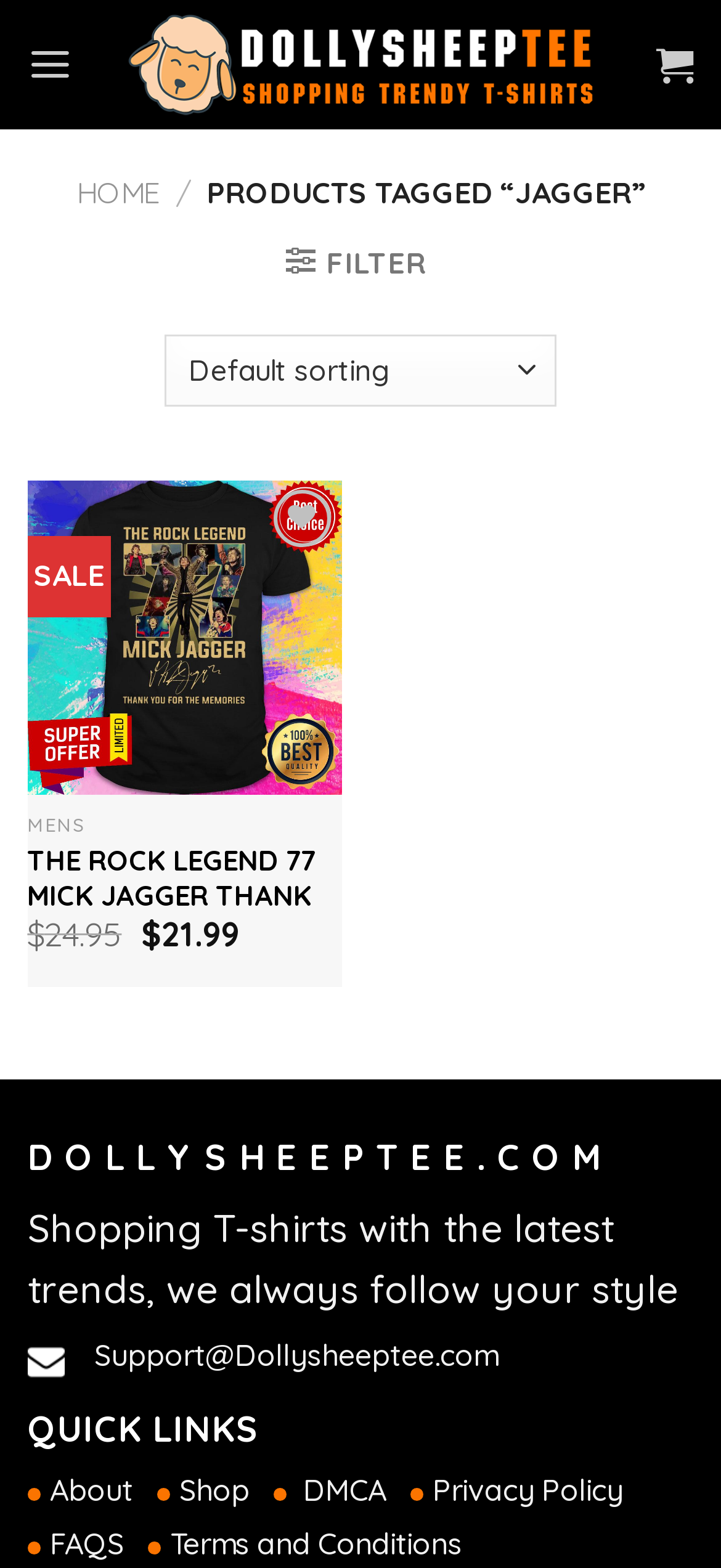What is the name of the shirt?
Please provide a comprehensive answer based on the contents of the image.

I found the name of the shirt by looking at the link element with the text 'The Rock Legend 77 Mick Jagger Thank You For The Memories Signatures Shirt' which is located near the image of the shirt and the 'Add to Wishlist' button.